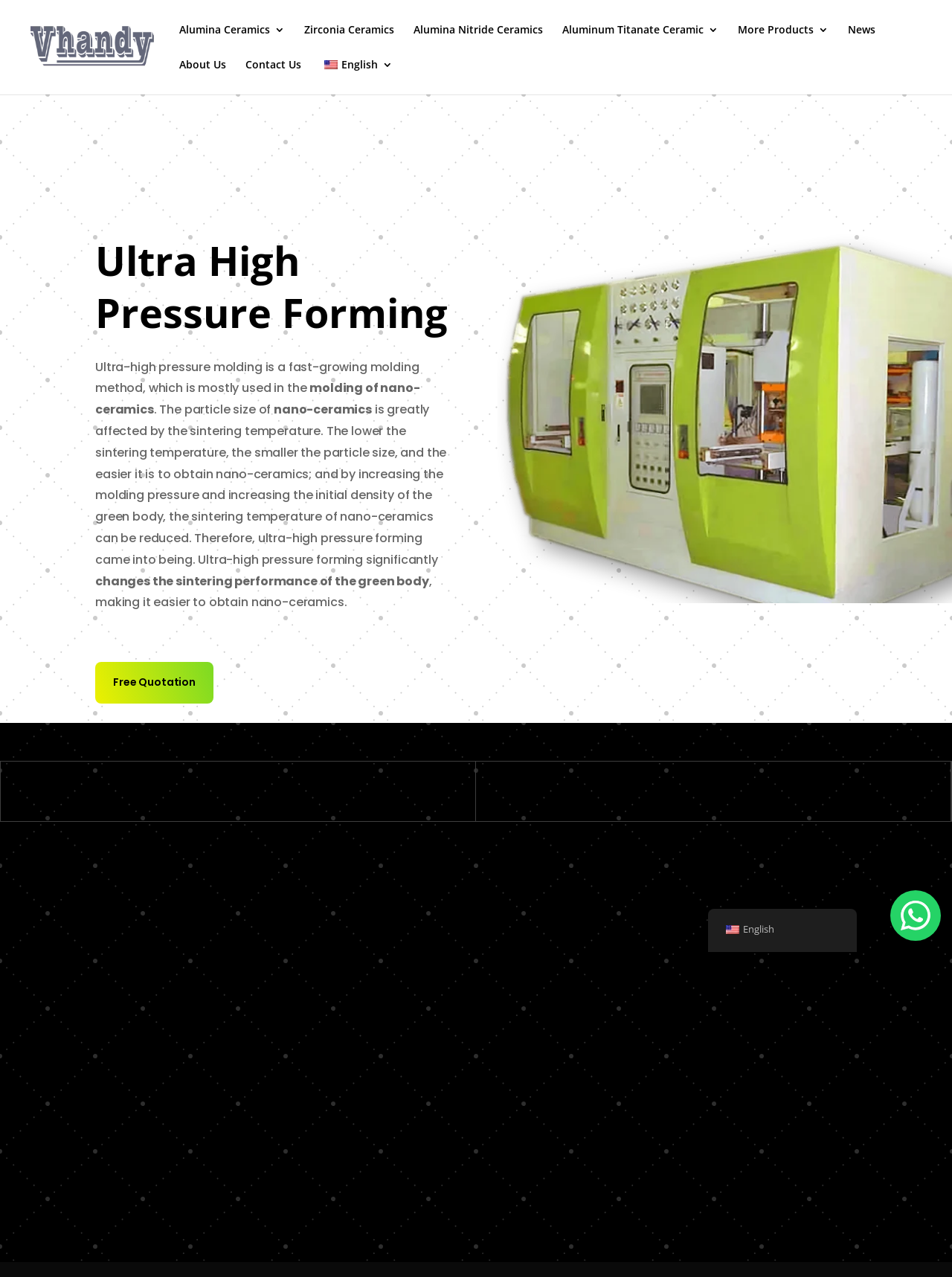Identify the bounding box coordinates for the element that needs to be clicked to fulfill this instruction: "Contact us via WhatsApp". Provide the coordinates in the format of four float numbers between 0 and 1: [left, top, right, bottom].

[0.935, 0.697, 0.988, 0.737]